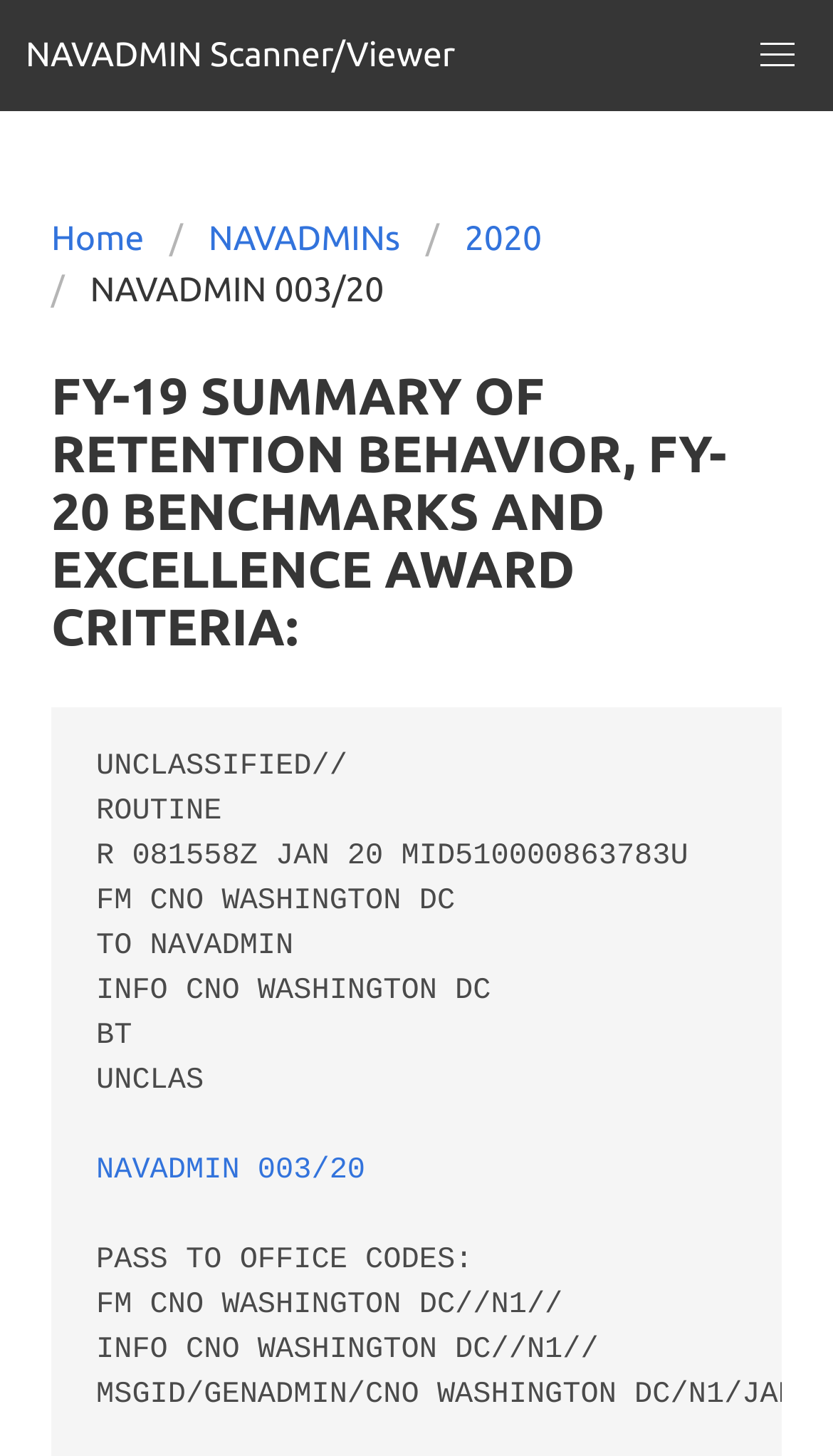How many links are in the breadcrumbs navigation? Observe the screenshot and provide a one-word or short phrase answer.

4